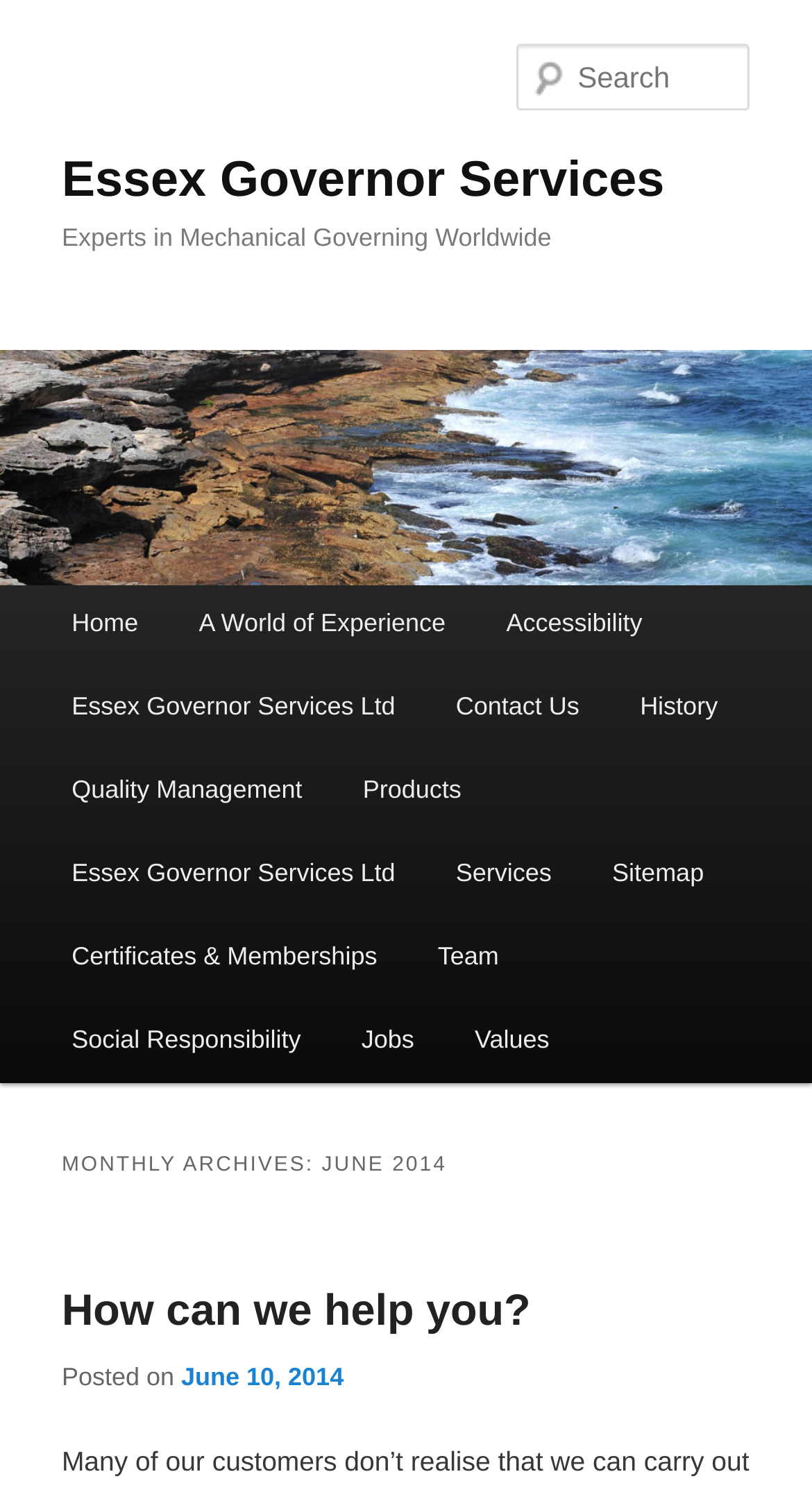Identify the bounding box coordinates of the specific part of the webpage to click to complete this instruction: "Read about how Essex Governor Services can help you".

[0.076, 0.864, 0.653, 0.896]